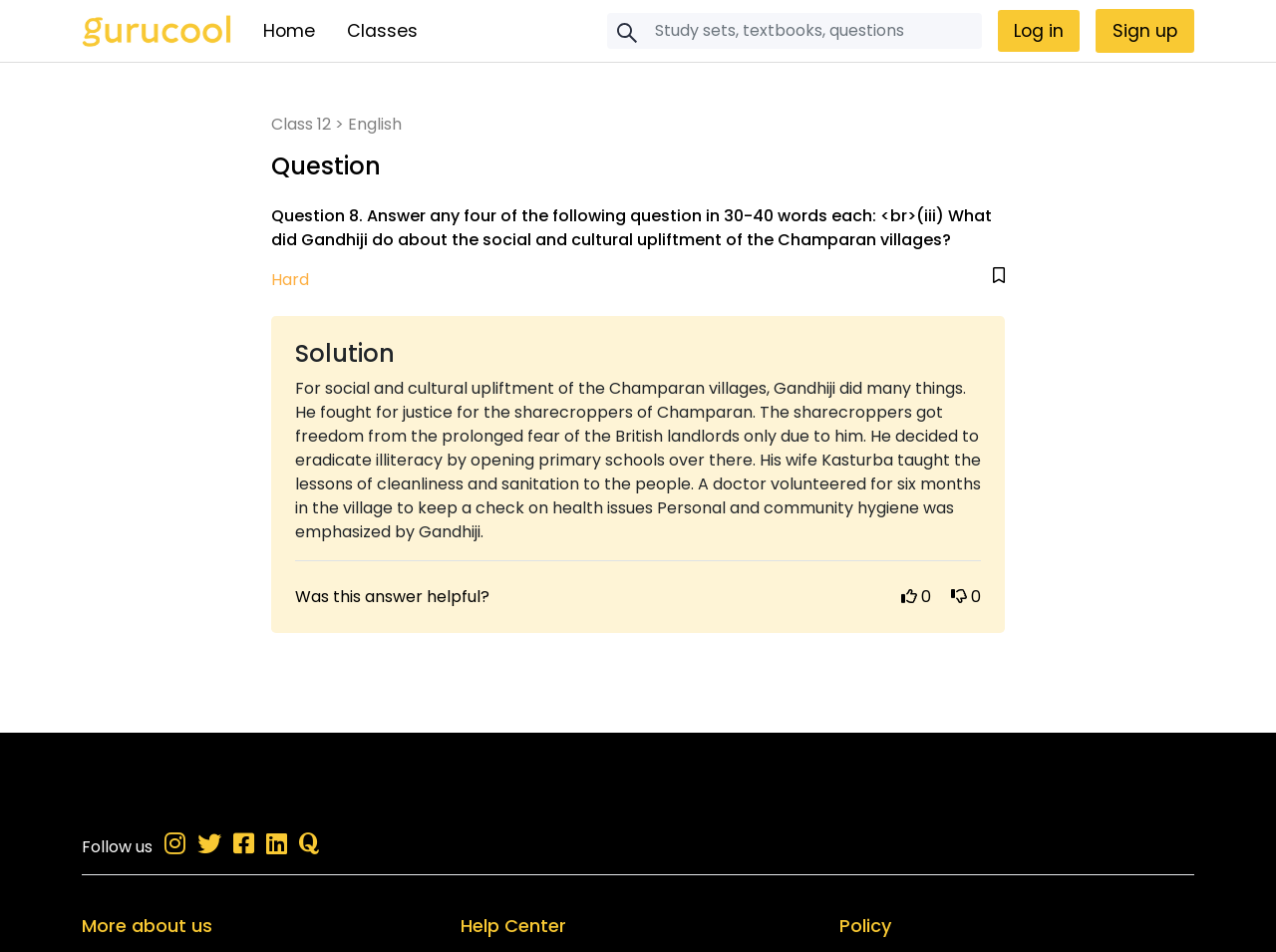Determine the bounding box coordinates of the clickable region to execute the instruction: "View Class 12 page". The coordinates should be four float numbers between 0 and 1, denoted as [left, top, right, bottom].

[0.212, 0.118, 0.259, 0.142]